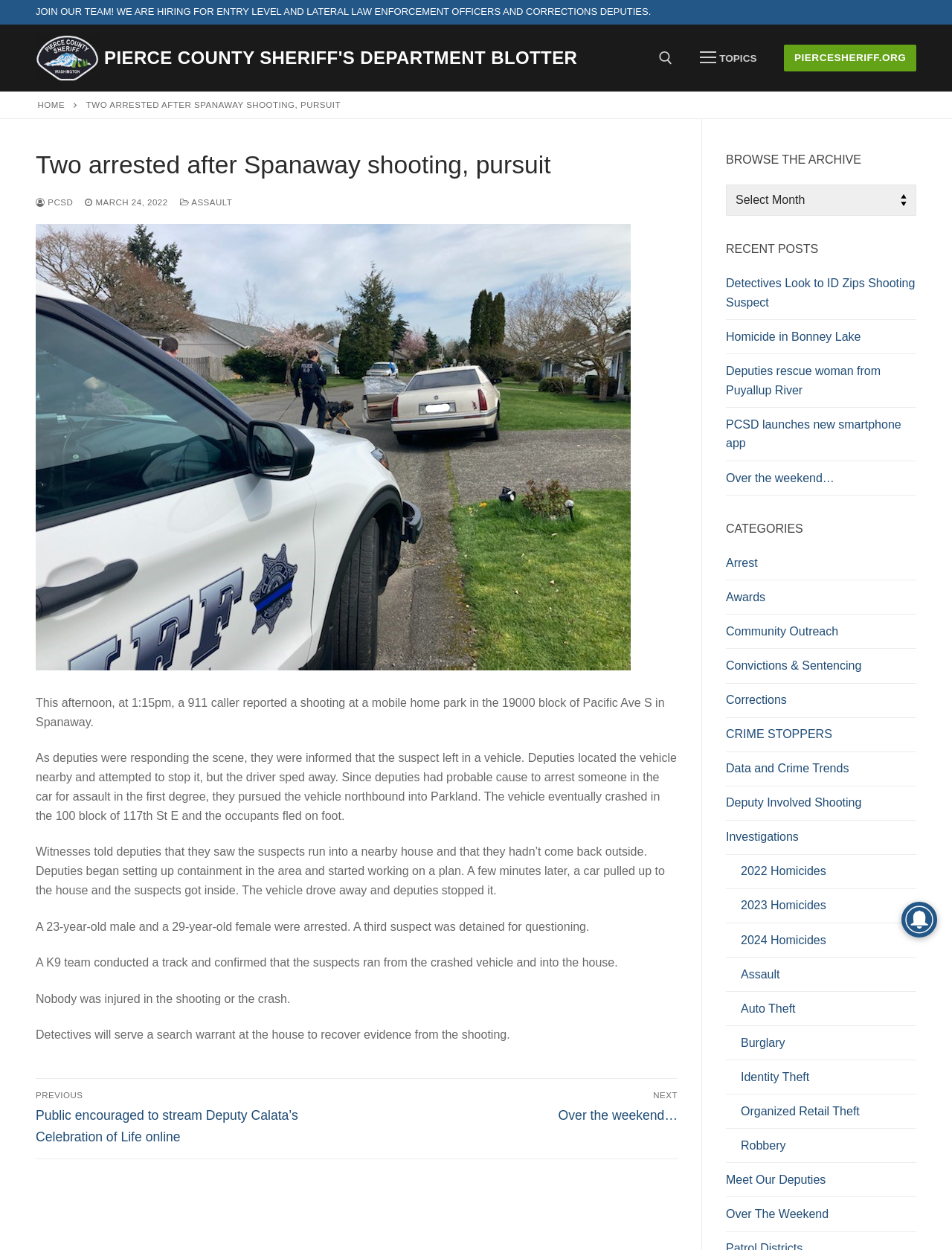What social media platforms are linked on the webpage?
Can you provide a detailed and comprehensive answer to the question?

I found the answer by looking at the links at the bottom of the webpage, which include links to Facebook, Twitter, Youtube, Instagram, and Pinterest. These links suggest that the department has a presence on these social media platforms.